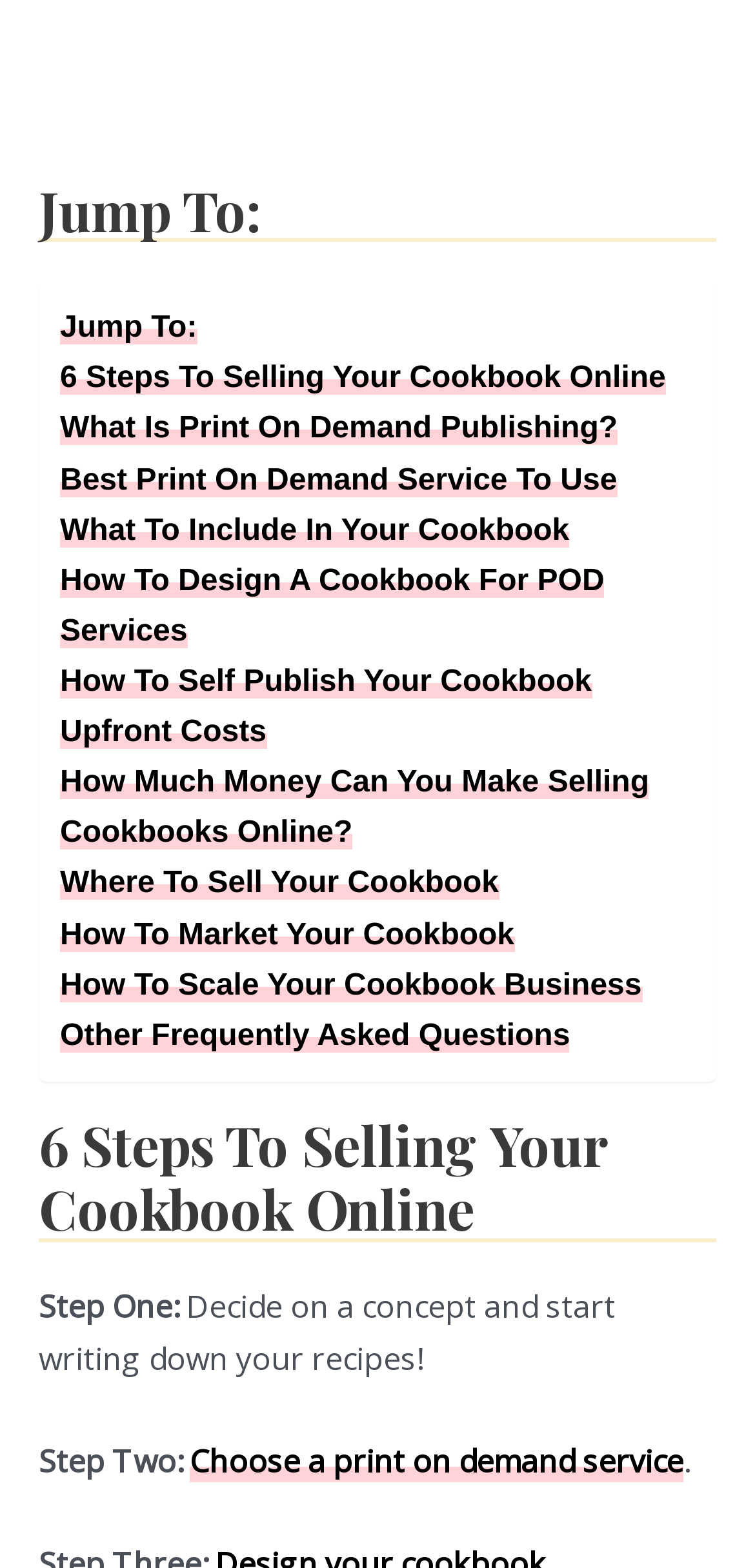Return the bounding box coordinates of the UI element that corresponds to this description: "How To Market Your Cookbook". The coordinates must be given as four float numbers in the range of 0 and 1, [left, top, right, bottom].

[0.079, 0.586, 0.681, 0.607]